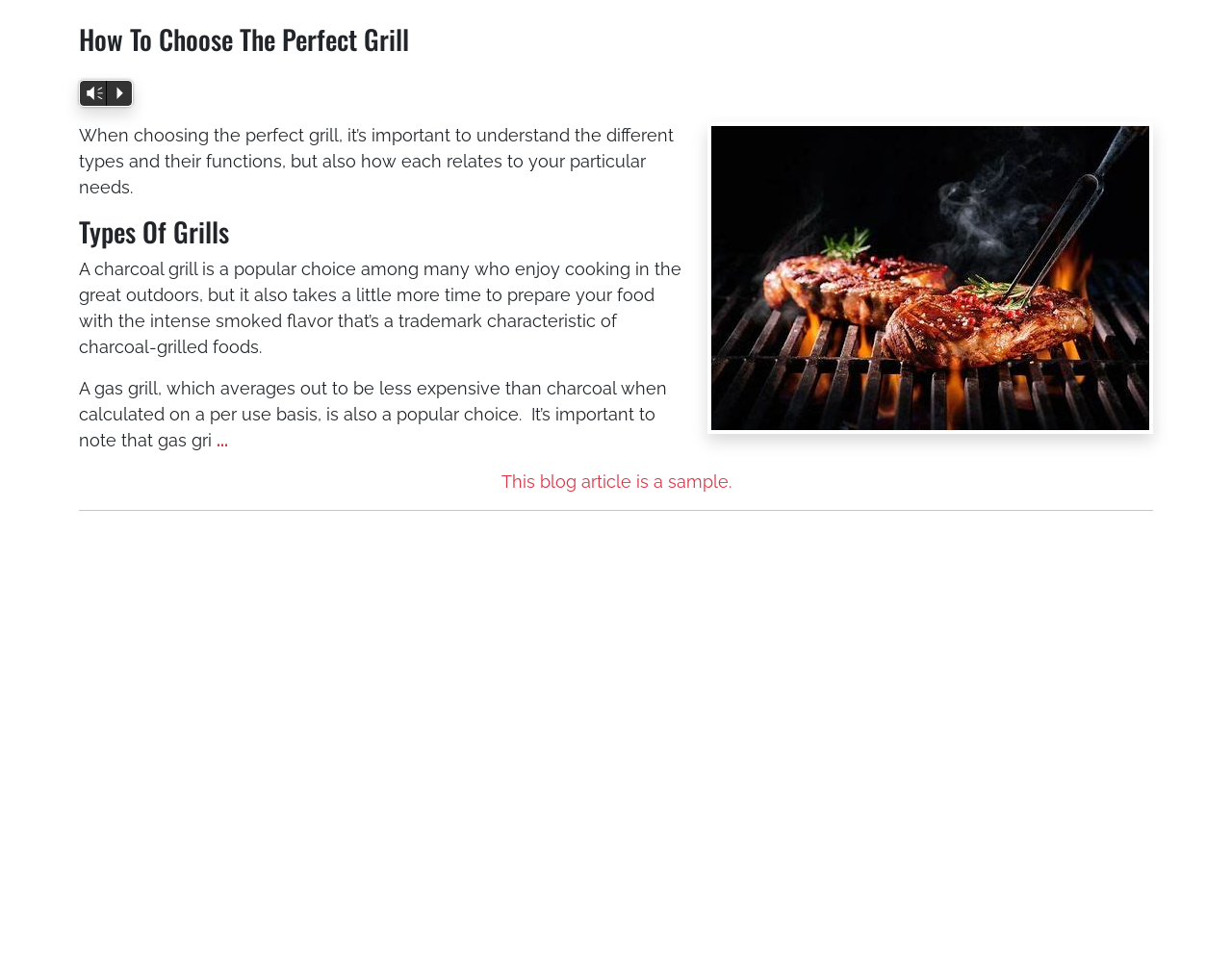What is the tone of the webpage?
Examine the image closely and answer the question with as much detail as possible.

The tone of the webpage is informative, as it provides information about different types of grills and how to choose the perfect one, without expressing a personal opinion or emotion.